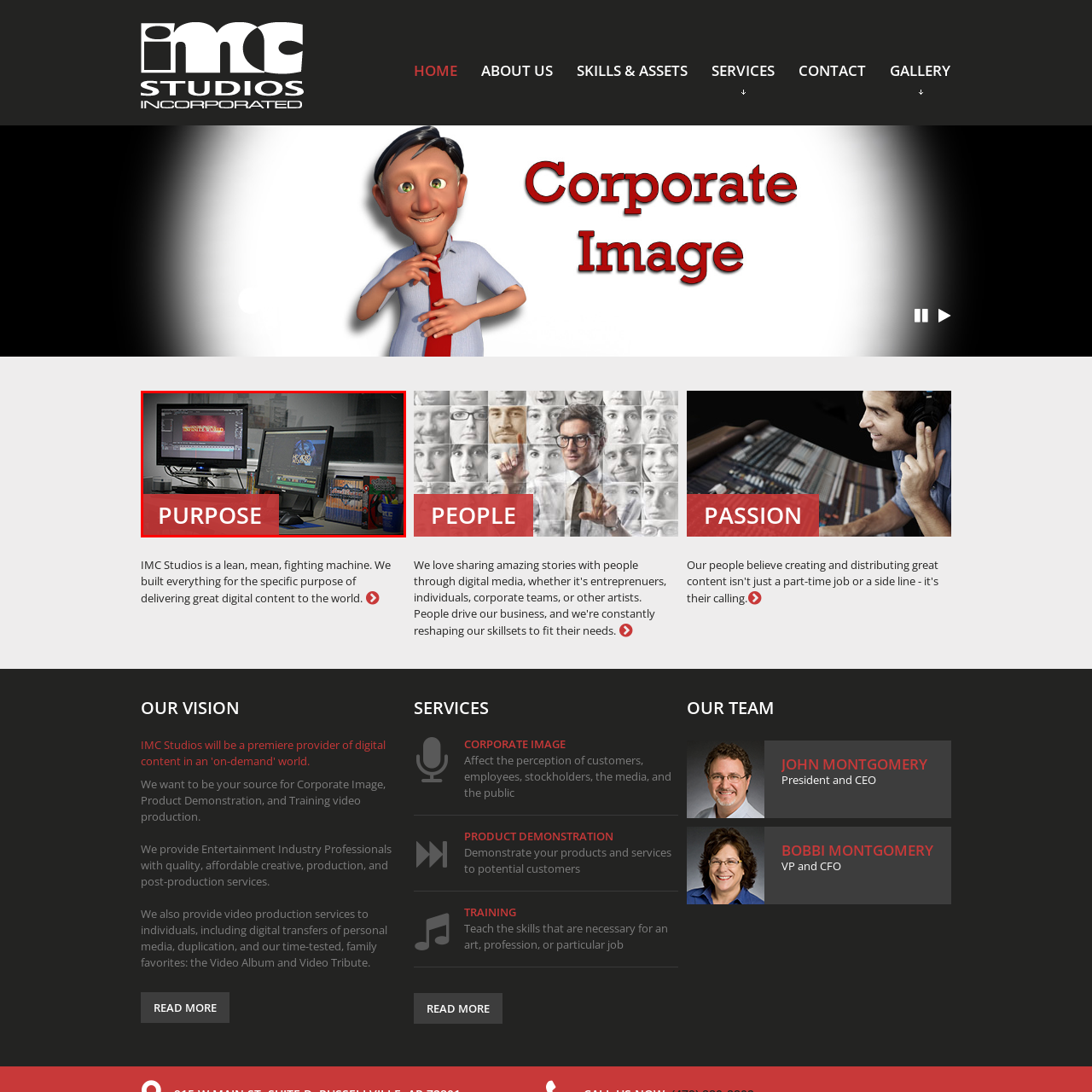What is the likely purpose of the software displayed on the right monitor?
Focus on the image enclosed by the red bounding box and elaborate on your answer to the question based on the visual details present.

The caption states that the right monitor displays intricate editing software, which is likely used for video production, supporting the studio's vision of creating impactful media.